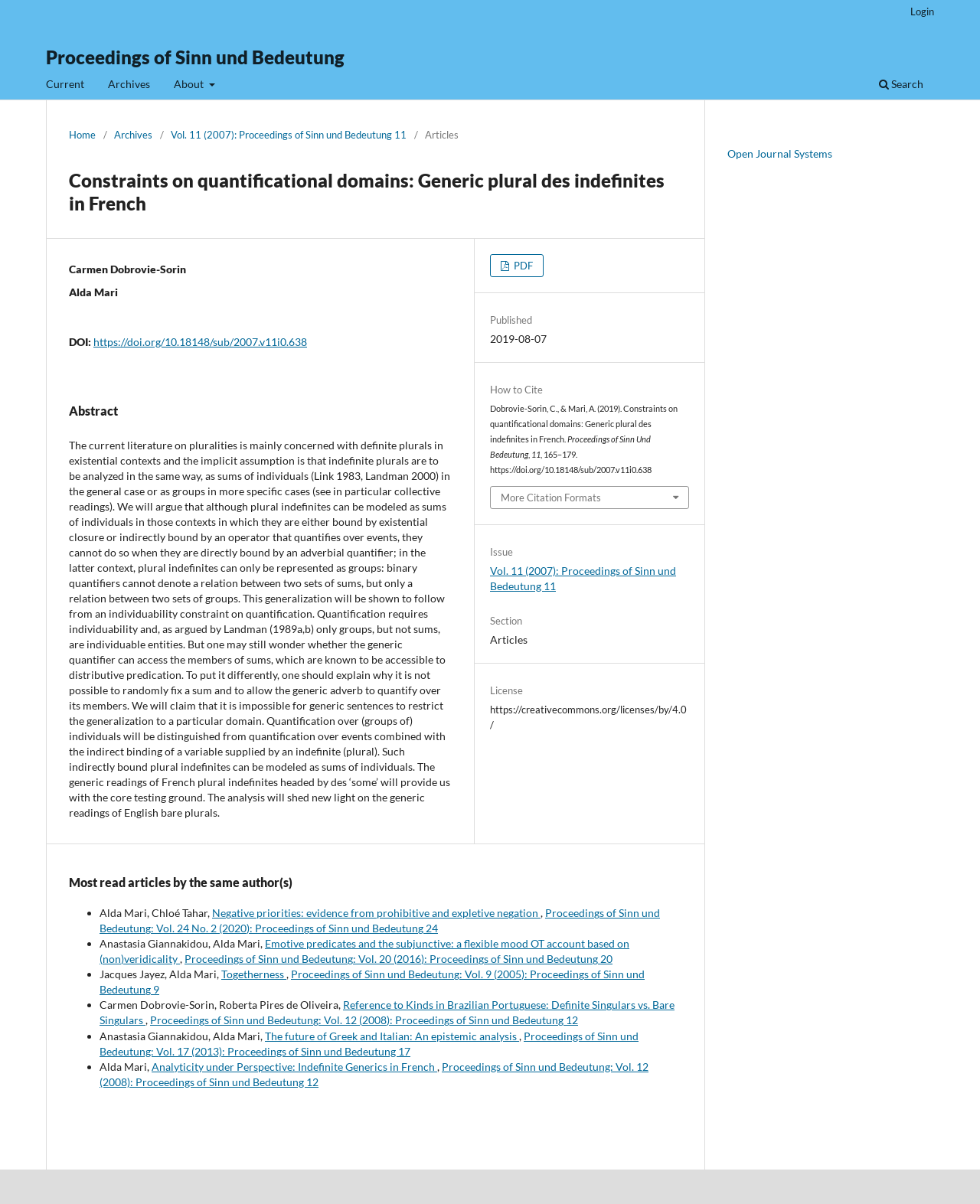What is the publication date of the article?
Give a thorough and detailed response to the question.

I found the publication date of the article by looking at the text below the authors' names, which mentions 'Published' followed by the date '2019-08-07'.